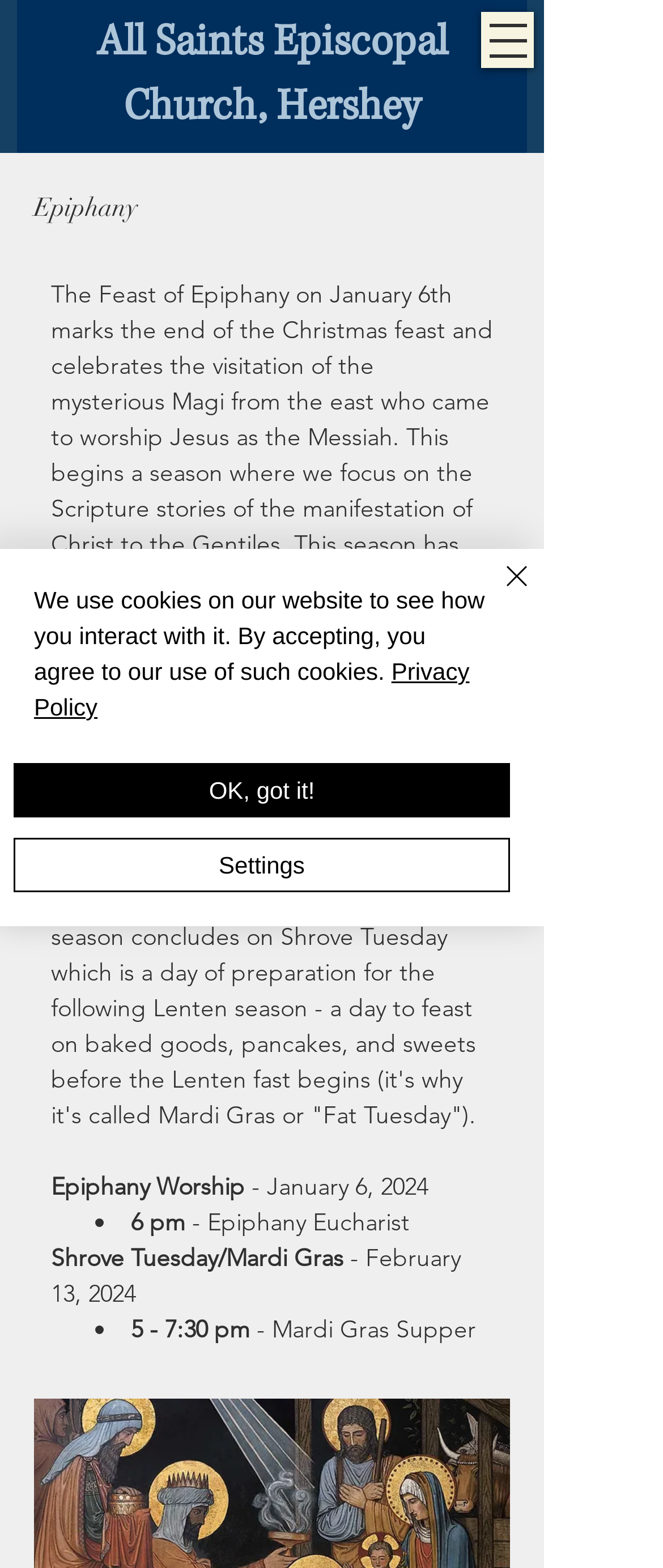Give a one-word or short phrase answer to this question: 
What is the time of the Epiphany Eucharist?

6 pm